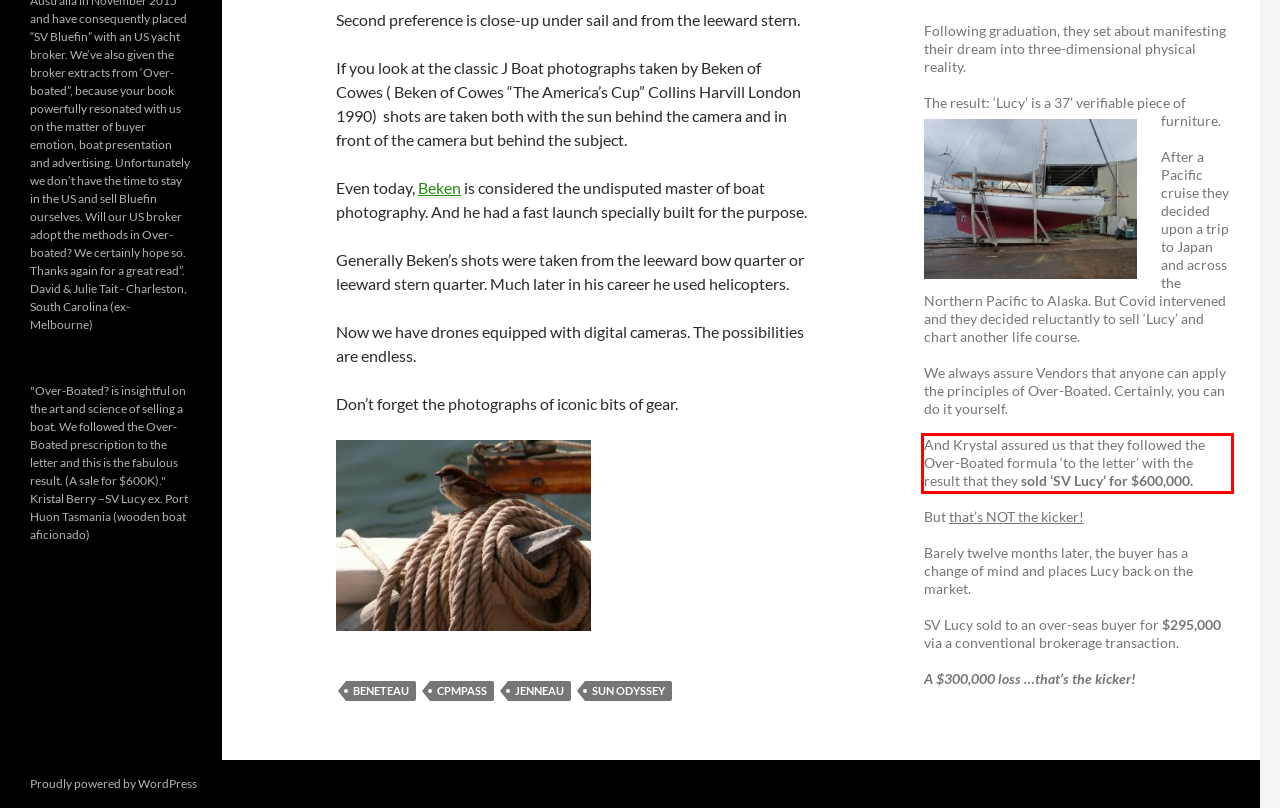Using the provided webpage screenshot, identify and read the text within the red rectangle bounding box.

And Krystal assured us that they followed the Over-Boated formula ‘to the letter’ with the result that they sold ‘SV Lucy’ for $600,000.